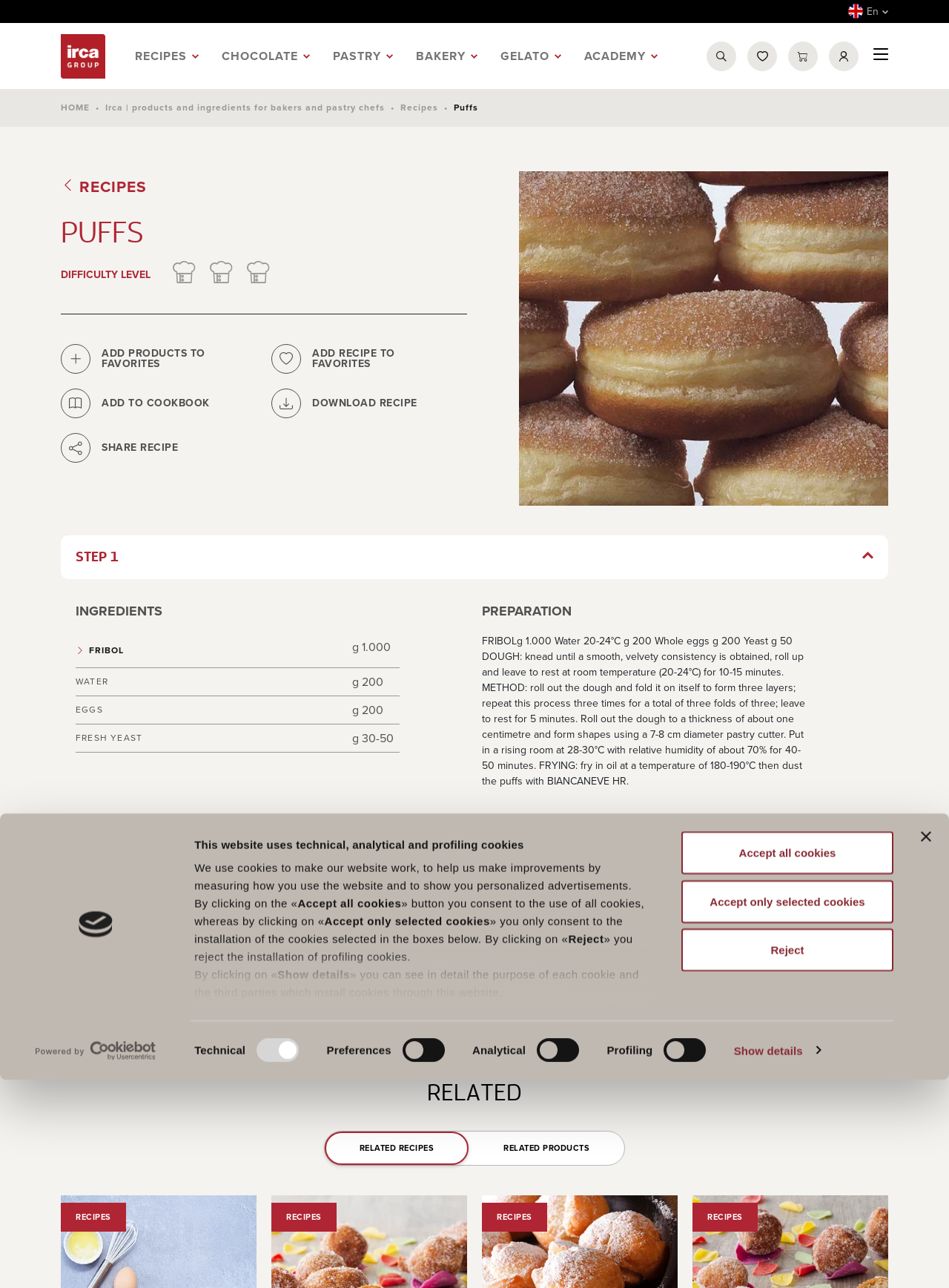Determine the bounding box coordinates of the area to click in order to meet this instruction: "View catalogues".

[0.175, 0.051, 0.354, 0.07]